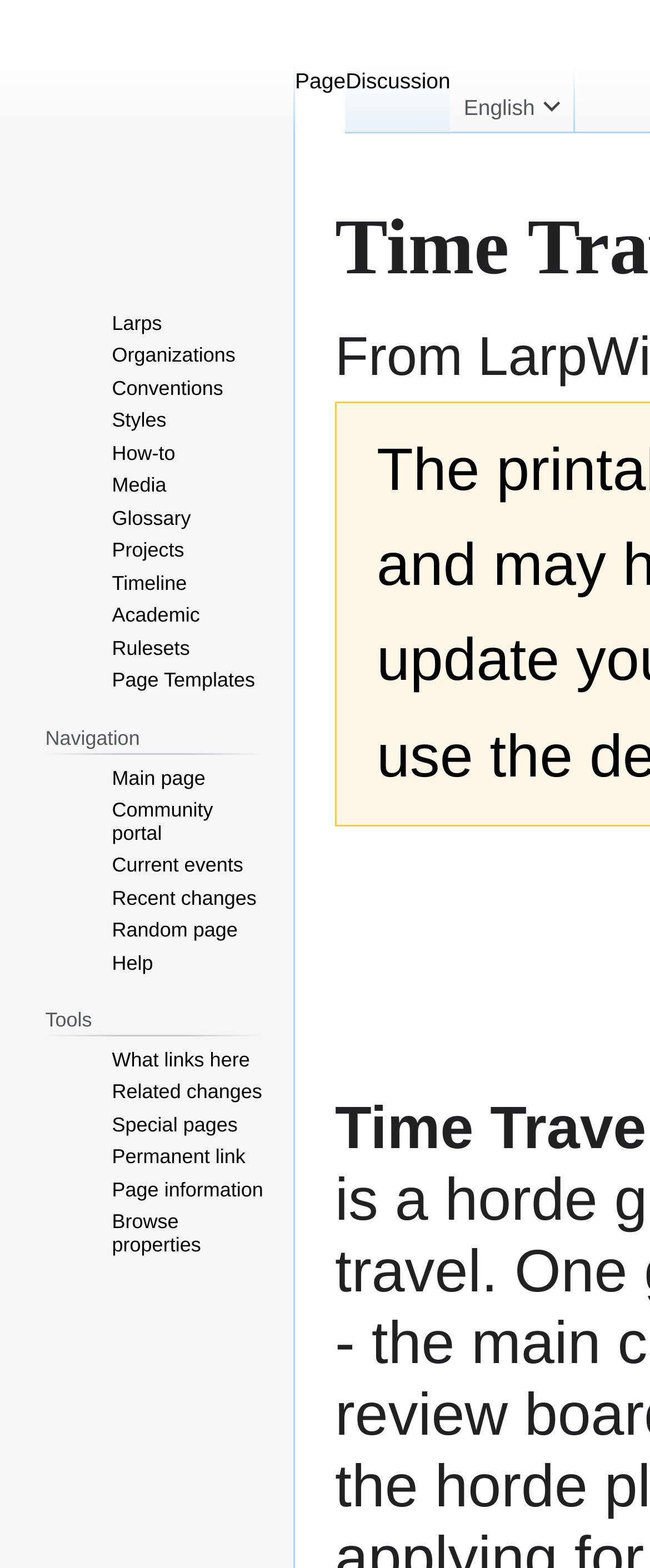Respond to the question below with a concise word or phrase:
What is the shortcut key for the 'Recent changes' link?

Alt+r